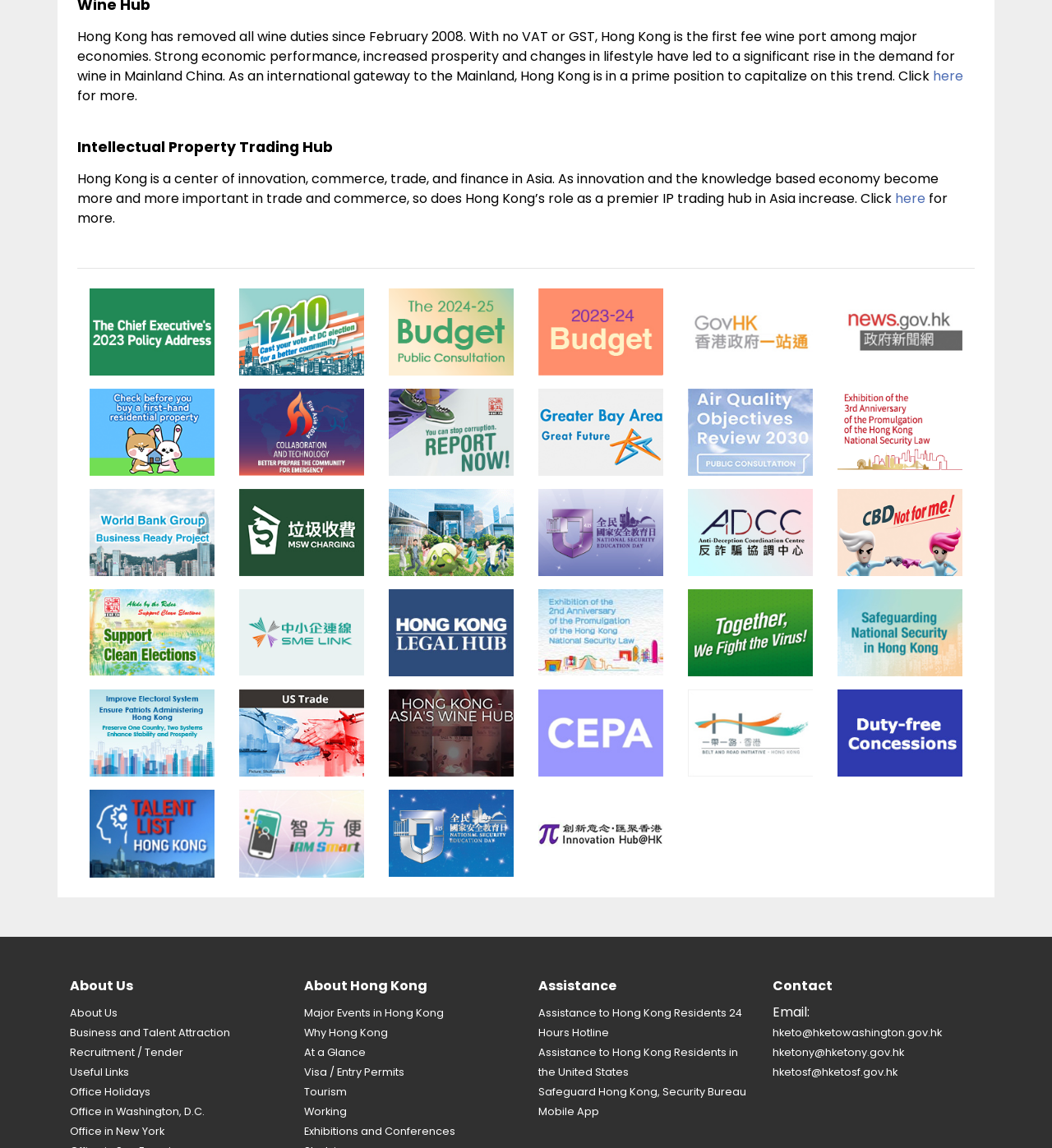What is the topic of the 'Exhibition of the 3rd Anniversary of Hong Kong National Security Law' link?
Please provide a detailed answer to the question.

The link 'Exhibition of the 3rd Anniversary of Hong Kong National Security Law' suggests that the topic is related to the Hong Kong National Security Law, specifically its 3rd anniversary, which implies that the link leads to an exhibition or webpage about this topic.